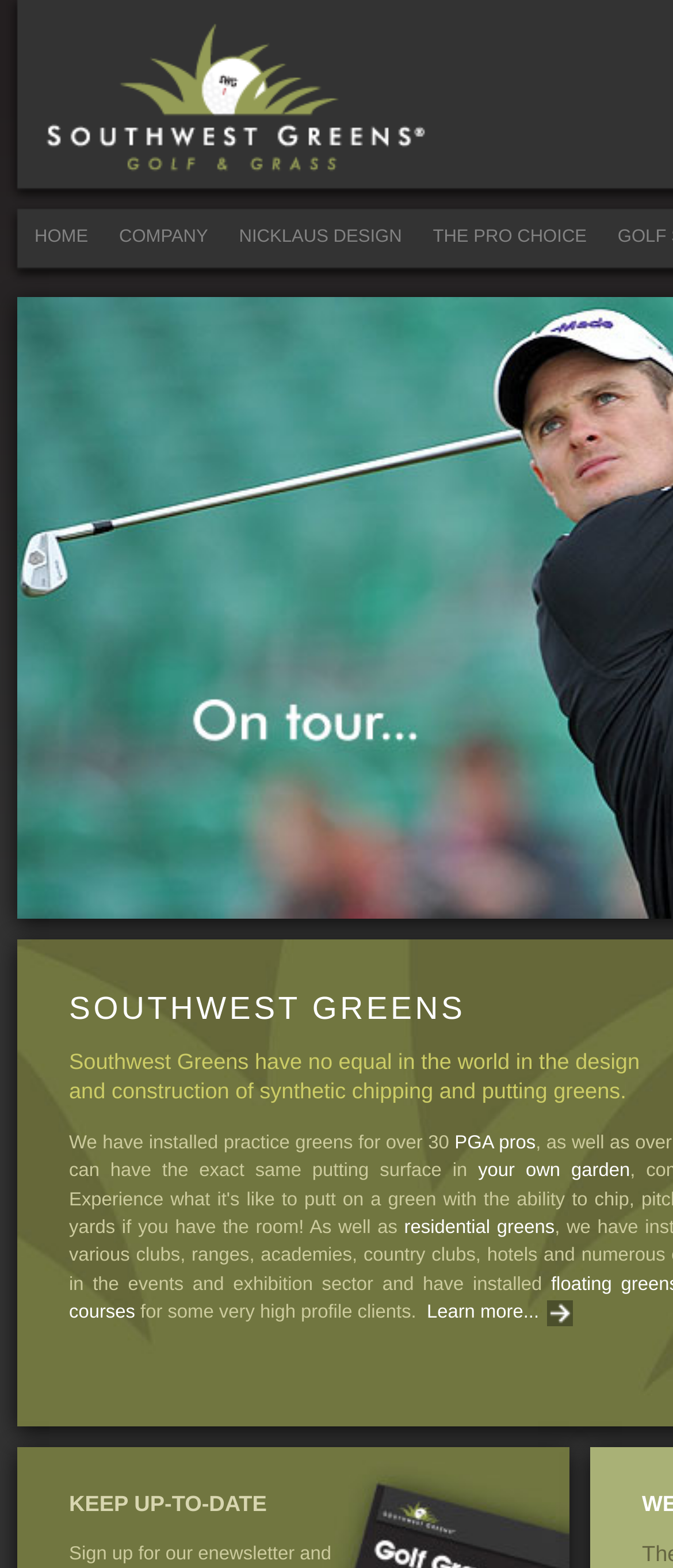What type of design is associated with Southwest Greens?
Using the visual information, respond with a single word or phrase.

Nicklaus Design